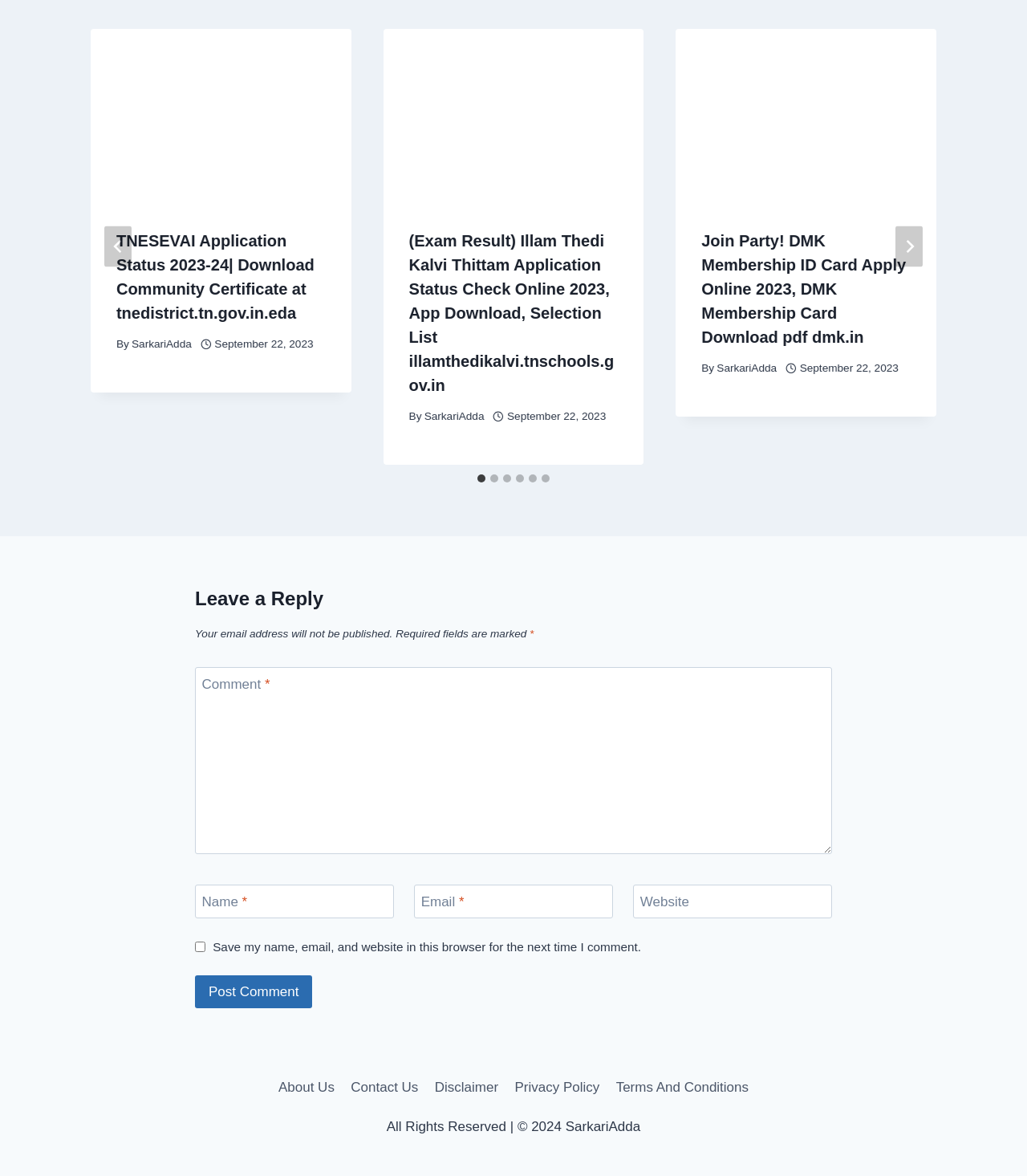Can you identify the bounding box coordinates of the clickable region needed to carry out this instruction: 'Click the 'Go to last slide' button'? The coordinates should be four float numbers within the range of 0 to 1, stated as [left, top, right, bottom].

[0.102, 0.192, 0.128, 0.227]